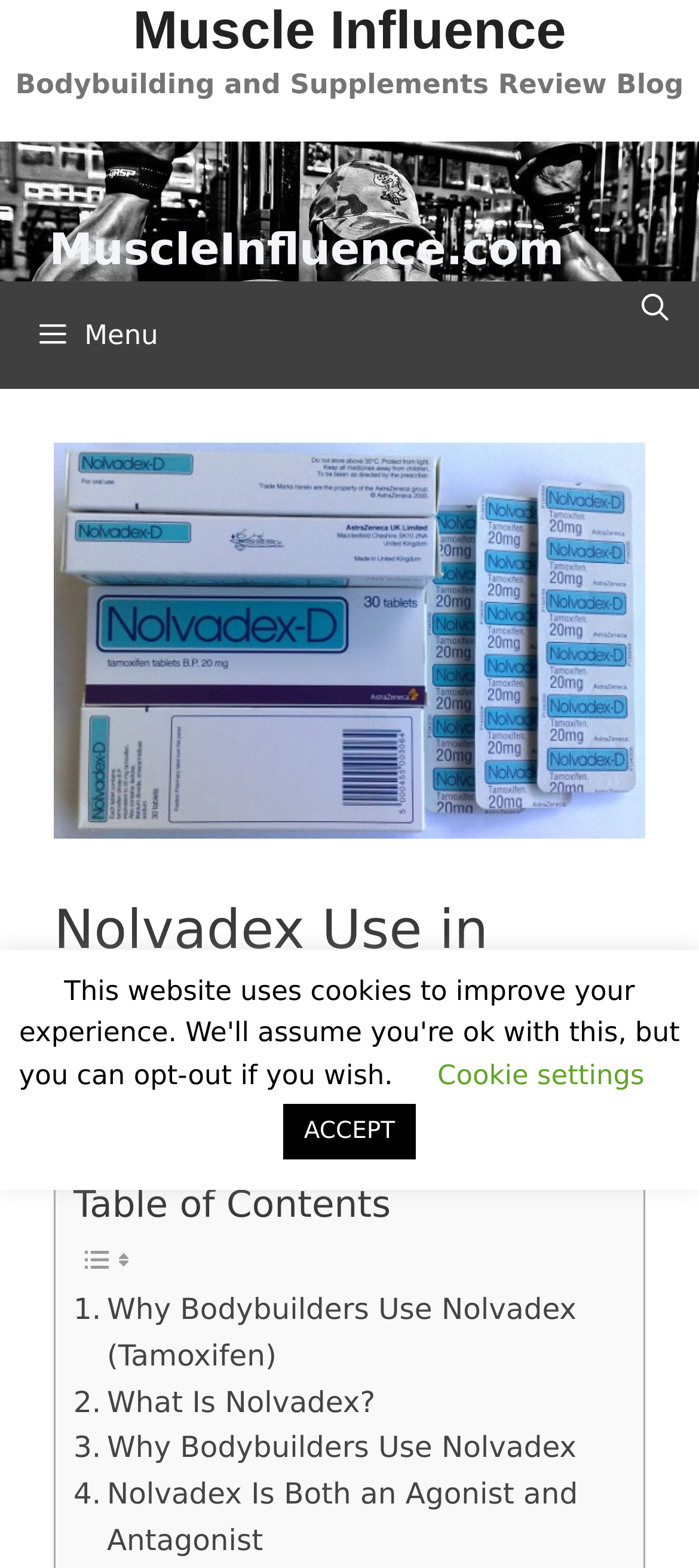Find the bounding box coordinates of the element to click in order to complete this instruction: "go to Muscle Influence". The bounding box coordinates must be four float numbers between 0 and 1, denoted as [left, top, right, bottom].

[0.19, 0.001, 0.81, 0.039]